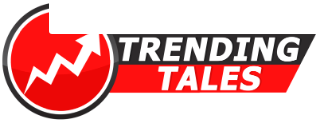Please respond to the question with a concise word or phrase:
What is the shape of the graphic accompanying the logo?

Circular